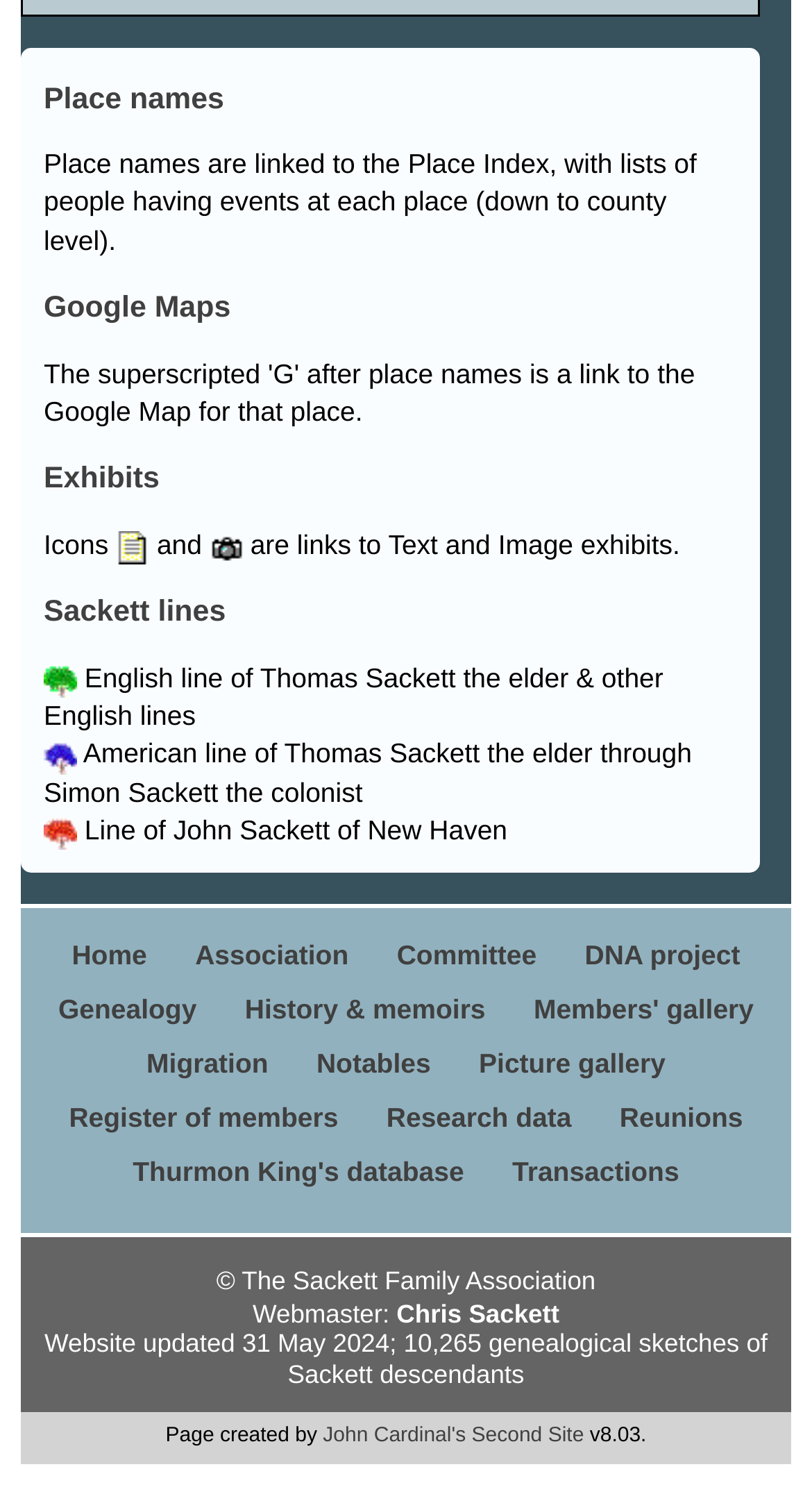What is the name of the software used to create the webpage?
Using the visual information, reply with a single word or short phrase.

Second Site